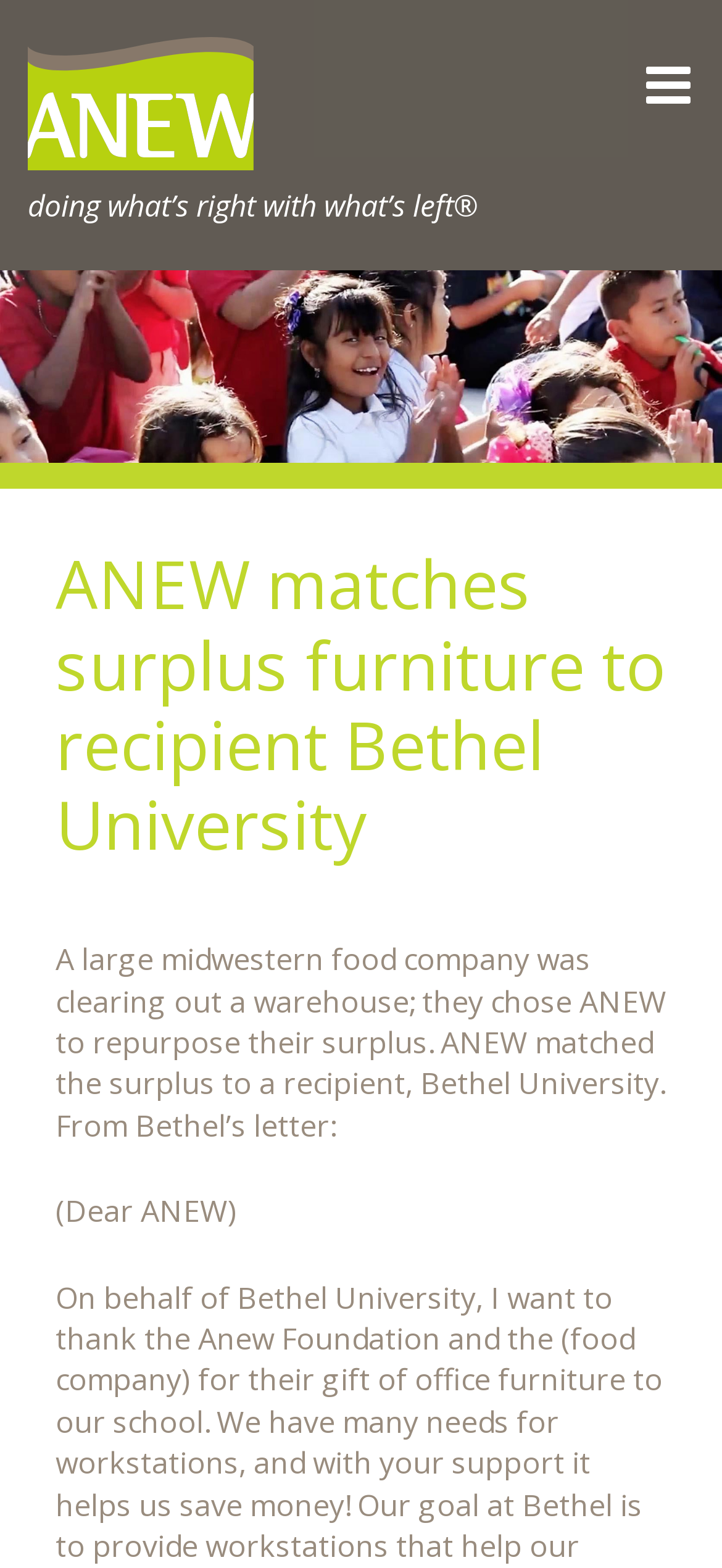What is the purpose of the company ANEW?
Please answer the question with a detailed response using the information from the screenshot.

The answer can be inferred from the StaticText element with the text 'A large midwestern food company was clearing out a warehouse; they chose ANEW to repurpose their surplus.' This text suggests that ANEW's purpose is to repurpose surplus items.